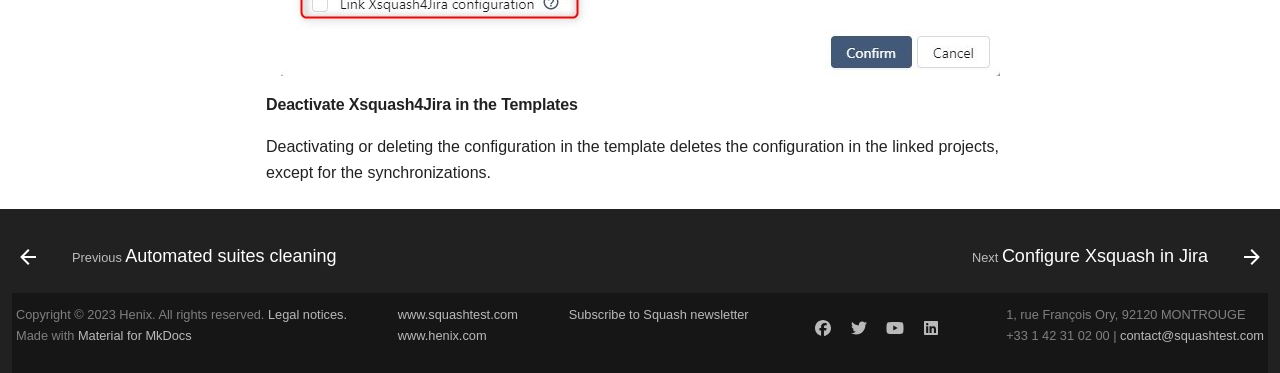Given the description "Legal notices.", provide the bounding box coordinates of the corresponding UI element.

[0.209, 0.823, 0.271, 0.864]